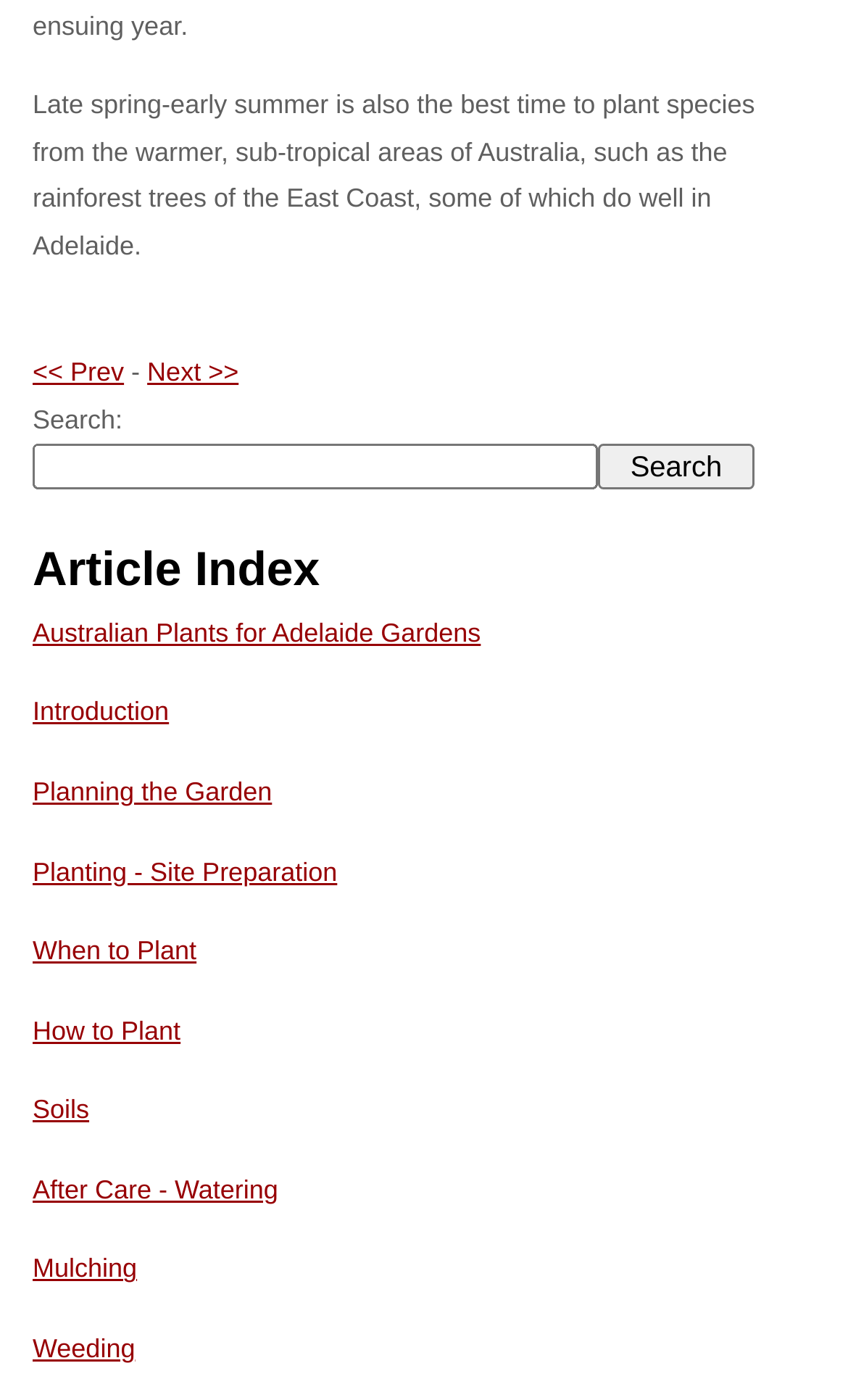Using the details from the image, please elaborate on the following question: How many links are there in the 'Article Index' section?

The 'Article Index' section contains links to various articles, including 'Australian Plants for Adelaide Gardens', 'Introduction', 'Planning the Garden', and so on. By counting the links, we can see that there are 9 links in total.